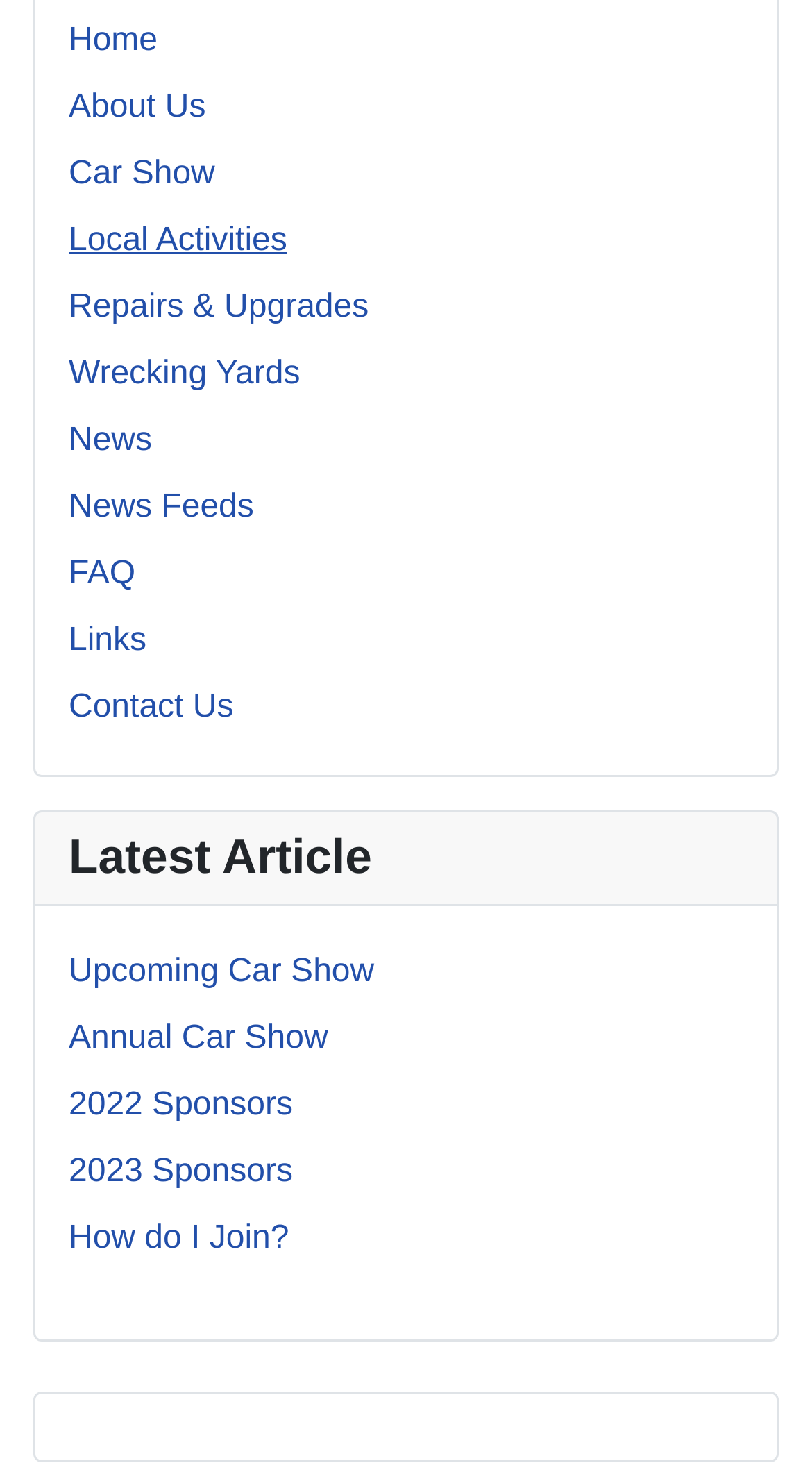Locate the bounding box coordinates of the clickable area to execute the instruction: "contact us". Provide the coordinates as four float numbers between 0 and 1, represented as [left, top, right, bottom].

[0.085, 0.467, 0.288, 0.491]